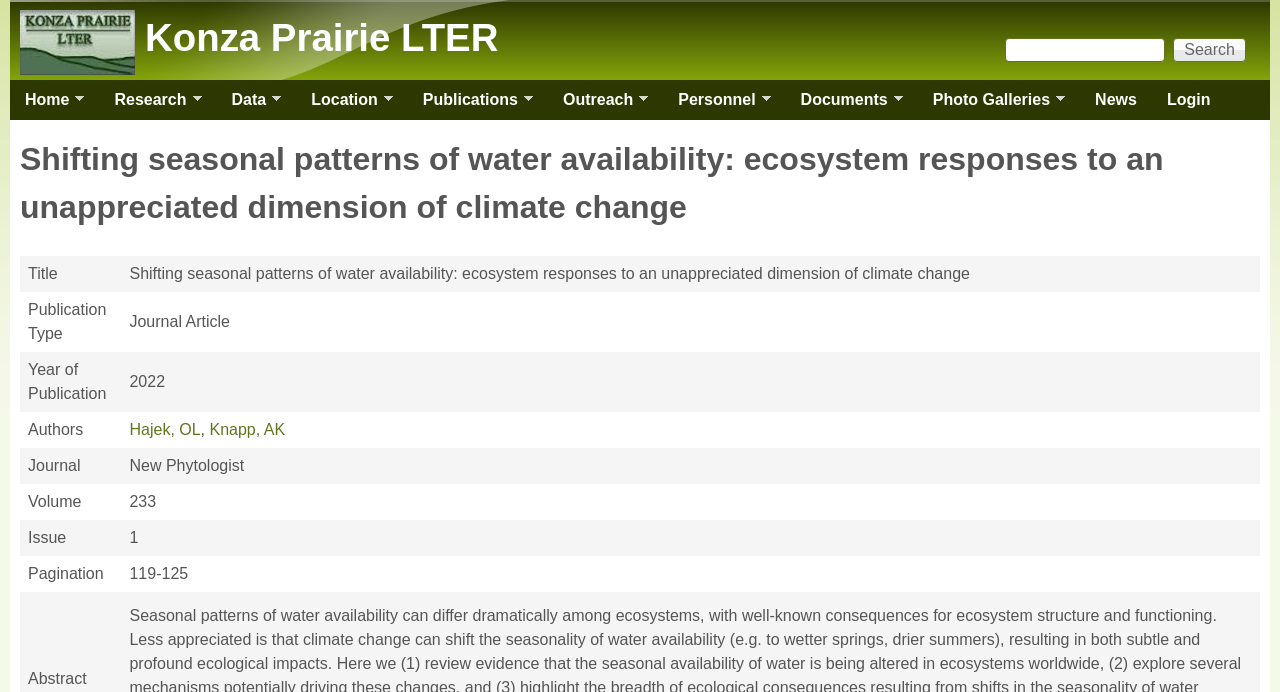What is the volume of the journal?
Please provide a detailed answer to the question.

The volume of the journal can be found in the table with the publication details, where it says 'Volume' in one column and '233' in the corresponding cell.